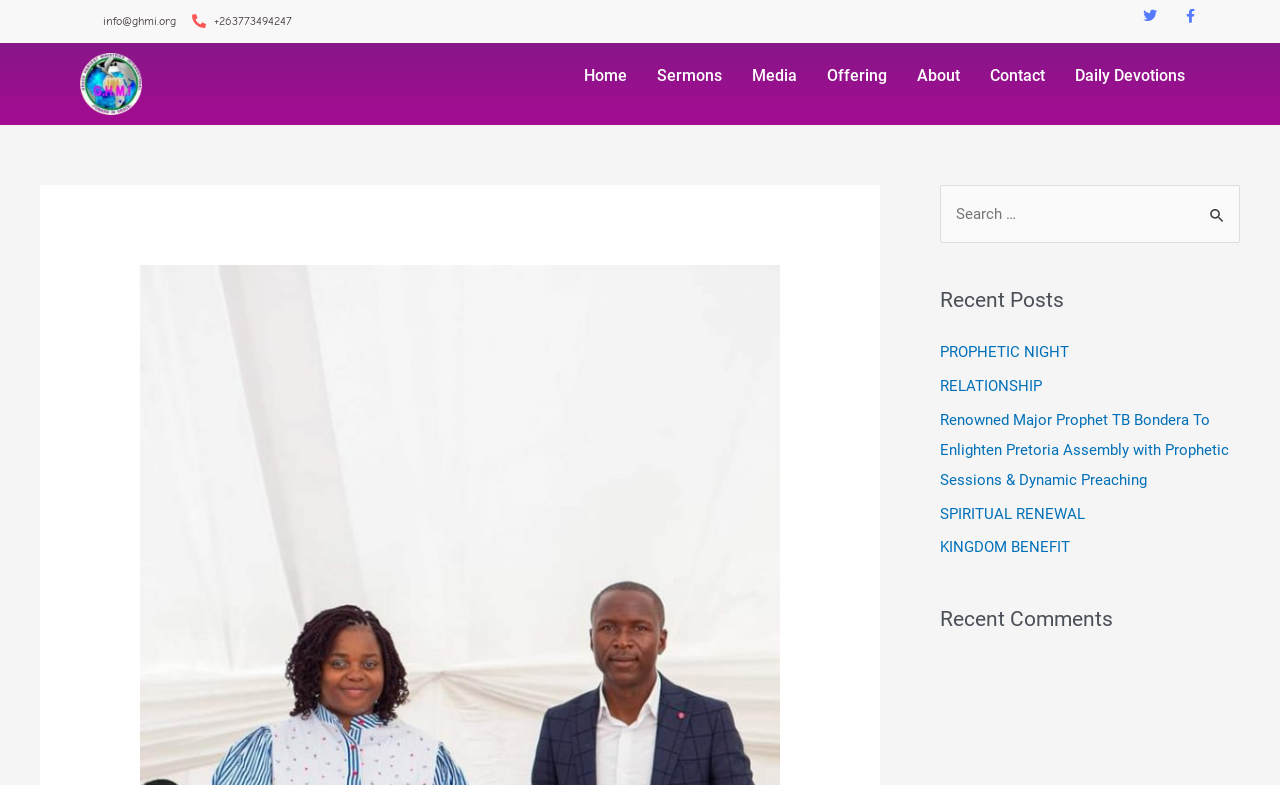Determine the coordinates of the bounding box that should be clicked to complete the instruction: "Contact GHMI". The coordinates should be represented by four float numbers between 0 and 1: [left, top, right, bottom].

[0.762, 0.068, 0.828, 0.126]